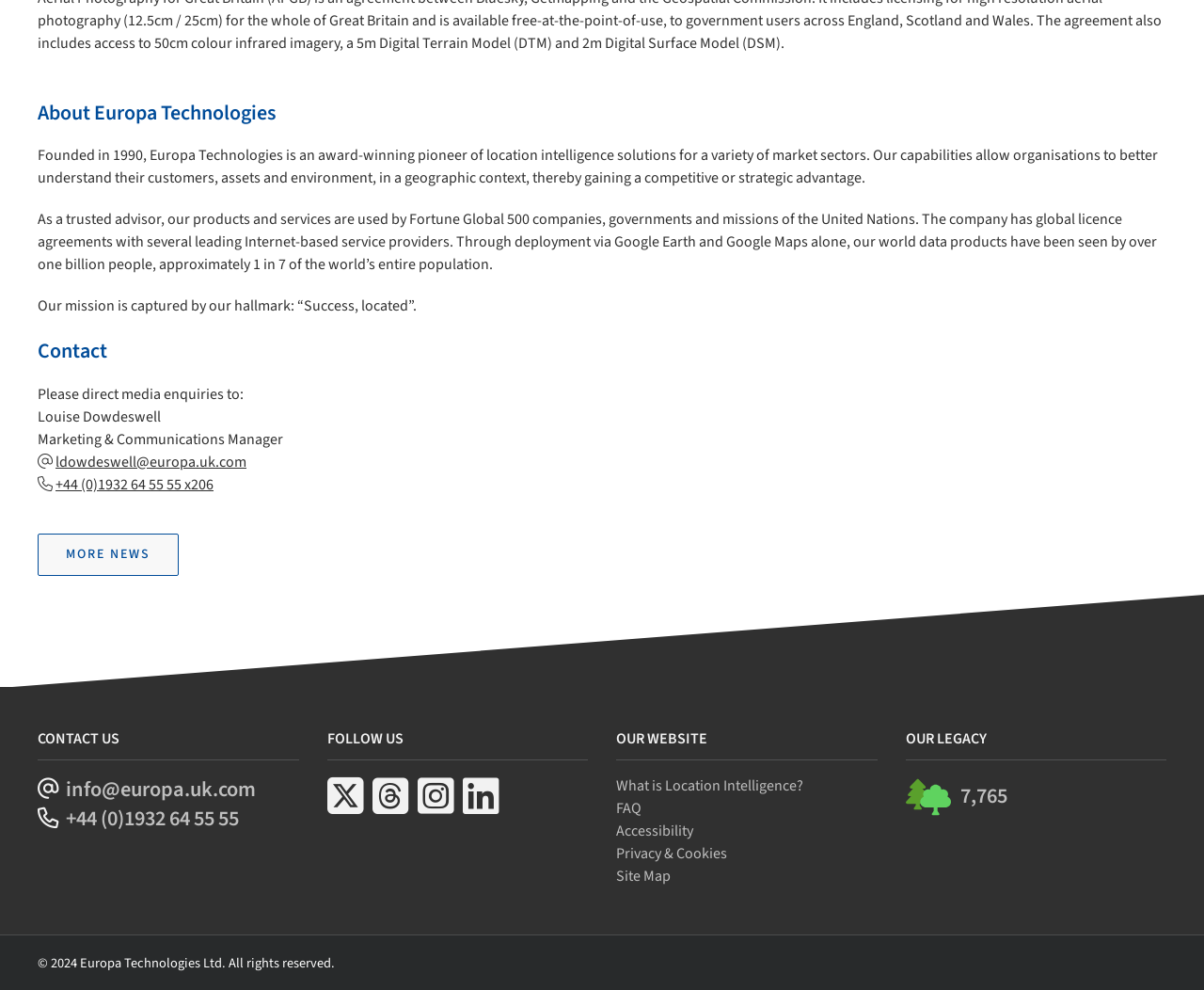Find the bounding box coordinates for the element that must be clicked to complete the instruction: "Click on the 'Christiane Millinger Handmade Rugs.' link". The coordinates should be four float numbers between 0 and 1, indicated as [left, top, right, bottom].

None